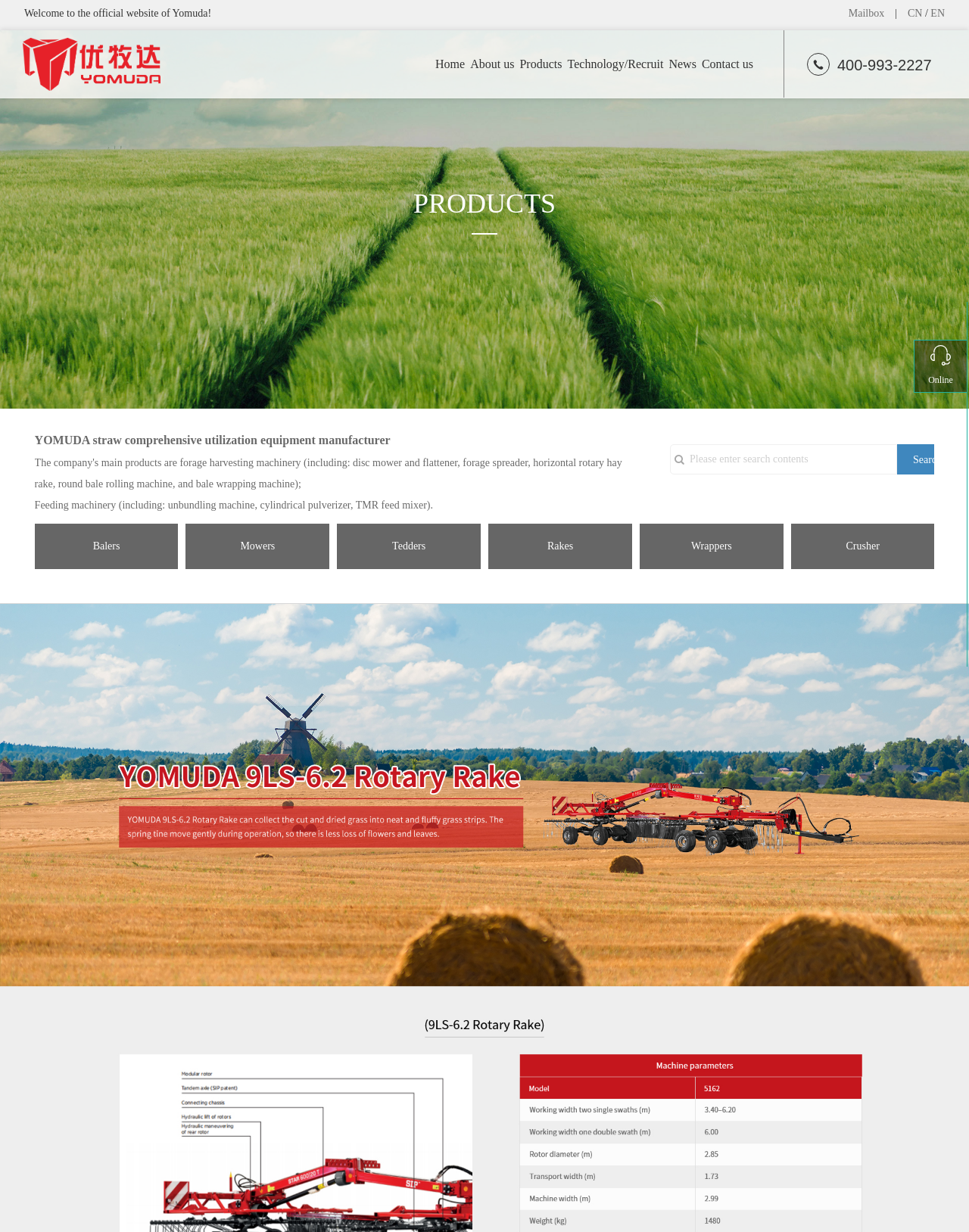Generate a comprehensive caption for the webpage you are viewing.

The webpage is the official website of Yomuda, a manufacturer of straw comprehensive utilization equipment. At the top left corner, there is a logo image with a link to the homepage. Next to the logo, there are several links to different sections of the website, including "Home", "About us", "Products", "Technology/Recruit", "News", and "Contact us". 

On the top right corner, there is a welcome message "Welcome to the official website of Yomuda!" followed by links to mailbox, language options (CN and EN), and a search bar with a placeholder text "Please enter search contents" and a search button.

Below the top navigation bar, there is a section highlighting the company's products, with a heading "YOMUDA straw comprehensive utilization equipment manufacturer" and a list of product categories, including "Feeding machinery", "Balers", "Mowers", "Tedders", "Rakes", "Wrappers", and "Crusher". 

On the top right side, there is a phone number "400-993-2227" and an "Online" button with an image. The main content of the webpage is focused on the 9LS-6.2 Rotary Rake, with a description of its functionality, which is to collect cut and dried grass into neat and fluffy grass strips.